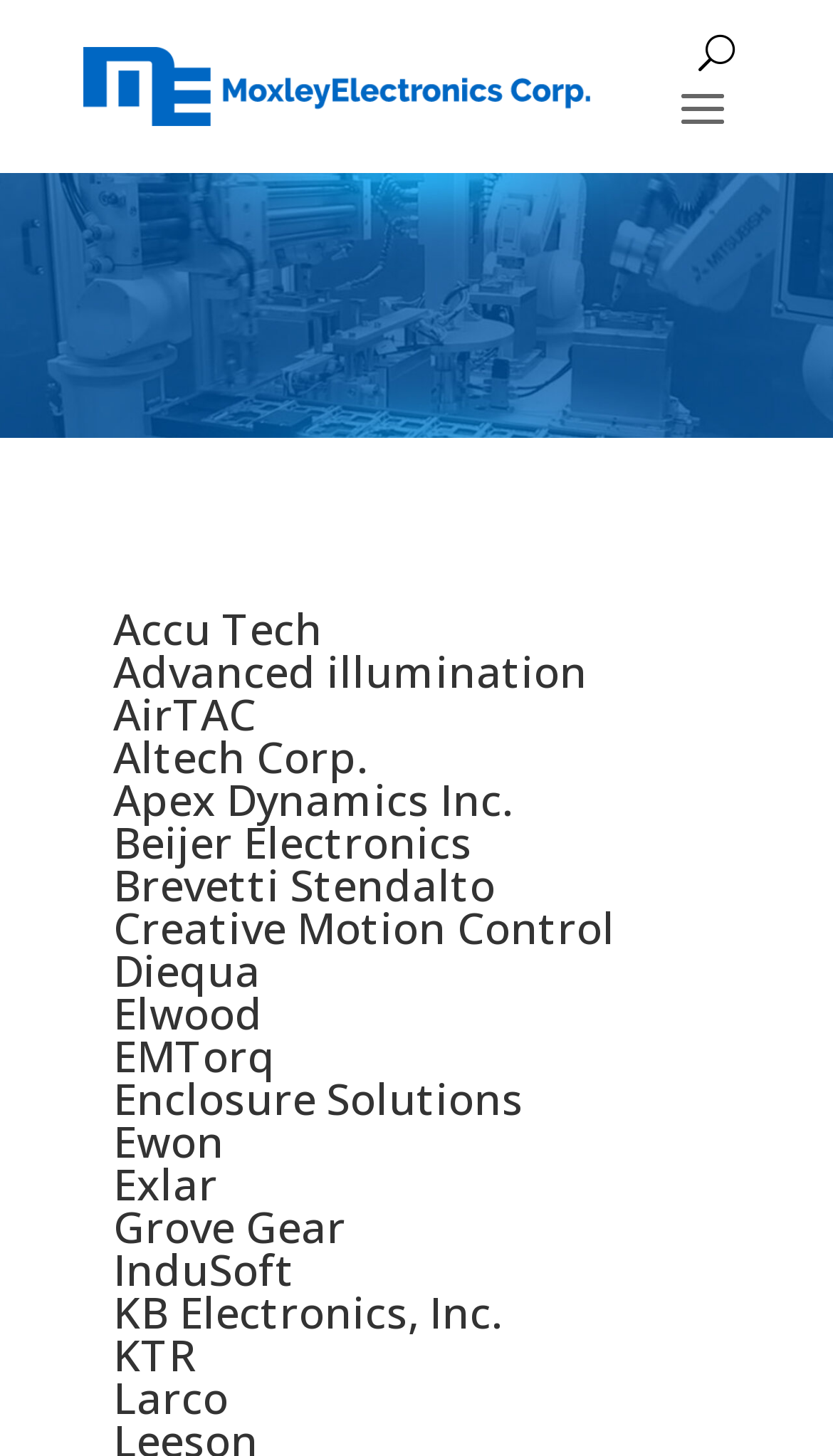Please specify the bounding box coordinates of the area that should be clicked to accomplish the following instruction: "Click on the Advanced illumination link". The coordinates should consist of four float numbers between 0 and 1, i.e., [left, top, right, bottom].

[0.136, 0.447, 0.9, 0.477]